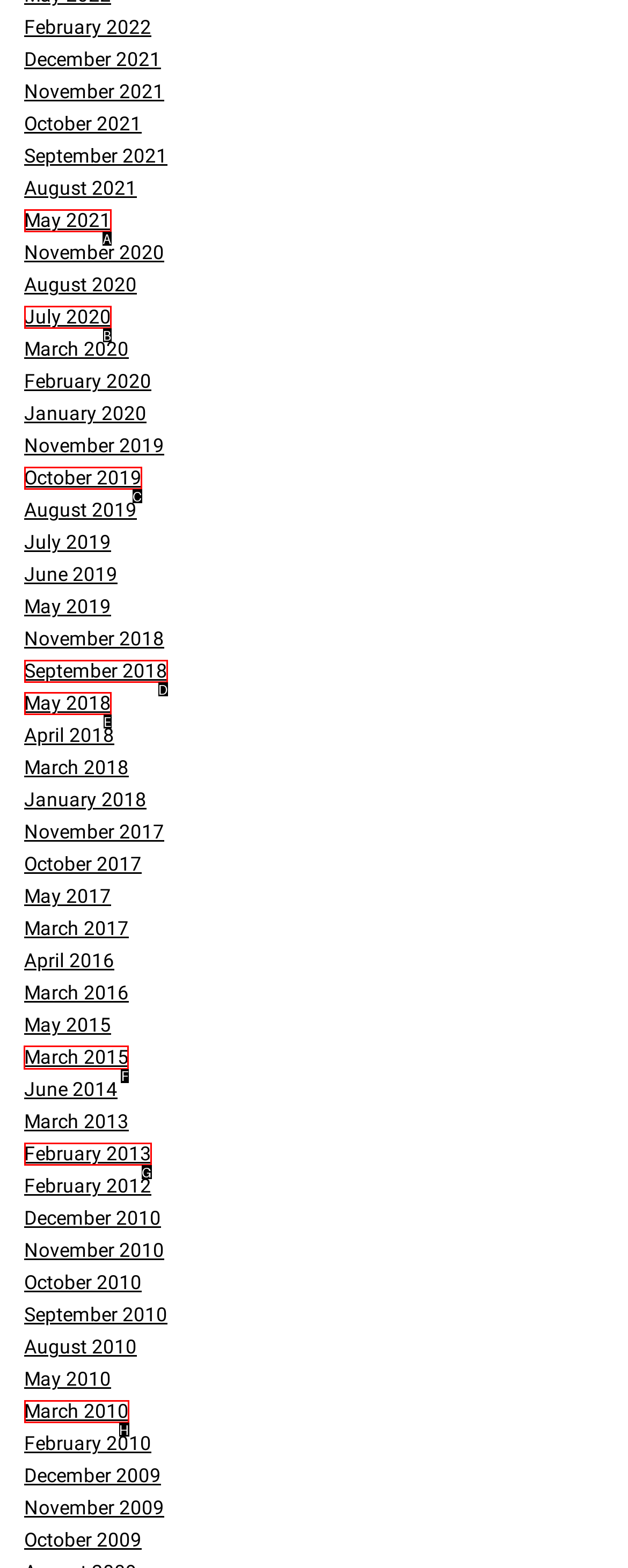Identify the letter of the UI element needed to carry out the task: View March 2015
Reply with the letter of the chosen option.

F